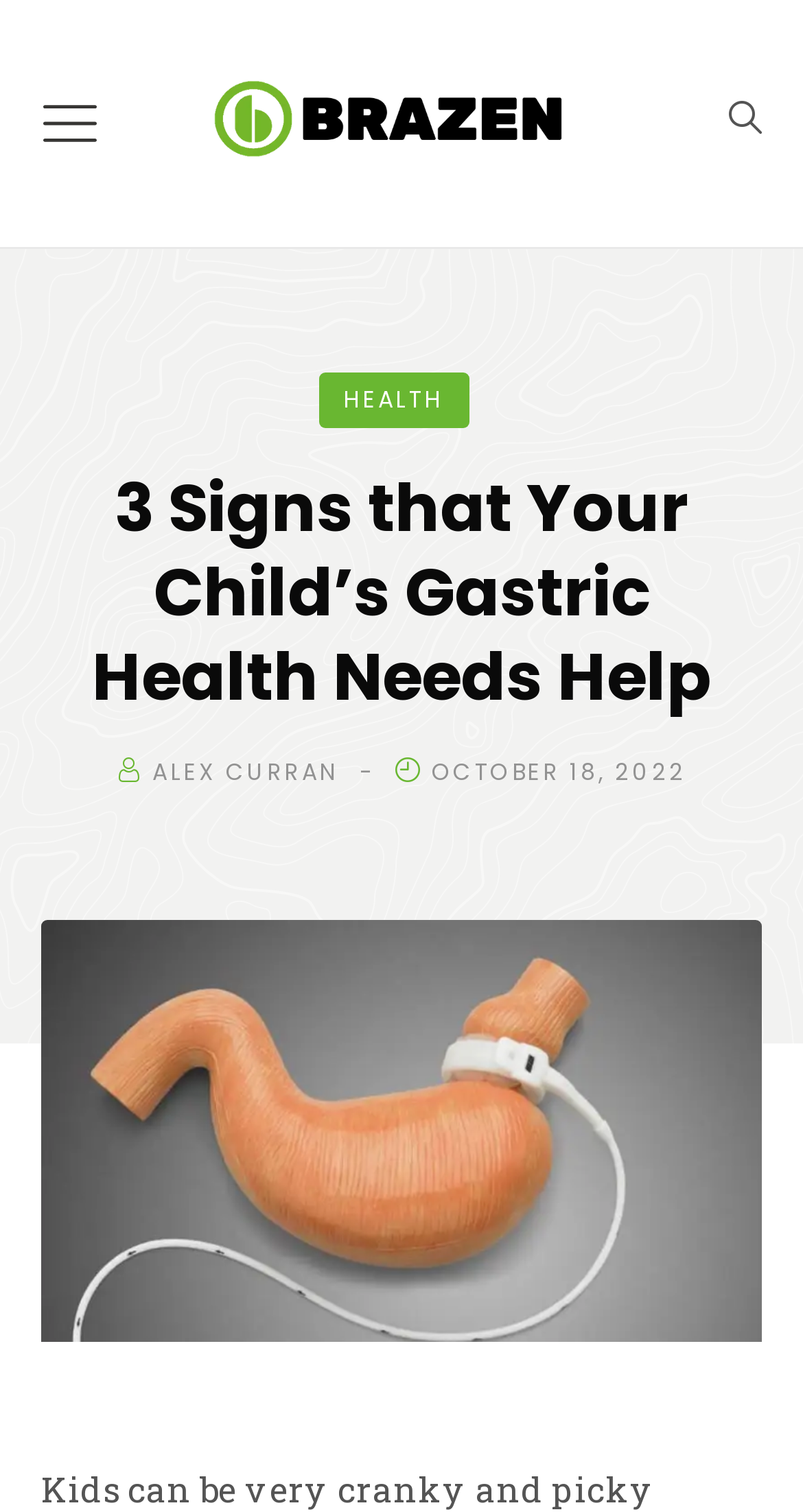Determine the bounding box of the UI component based on this description: "Alex Curran". The bounding box coordinates should be four float values between 0 and 1, i.e., [left, top, right, bottom].

[0.19, 0.5, 0.422, 0.521]